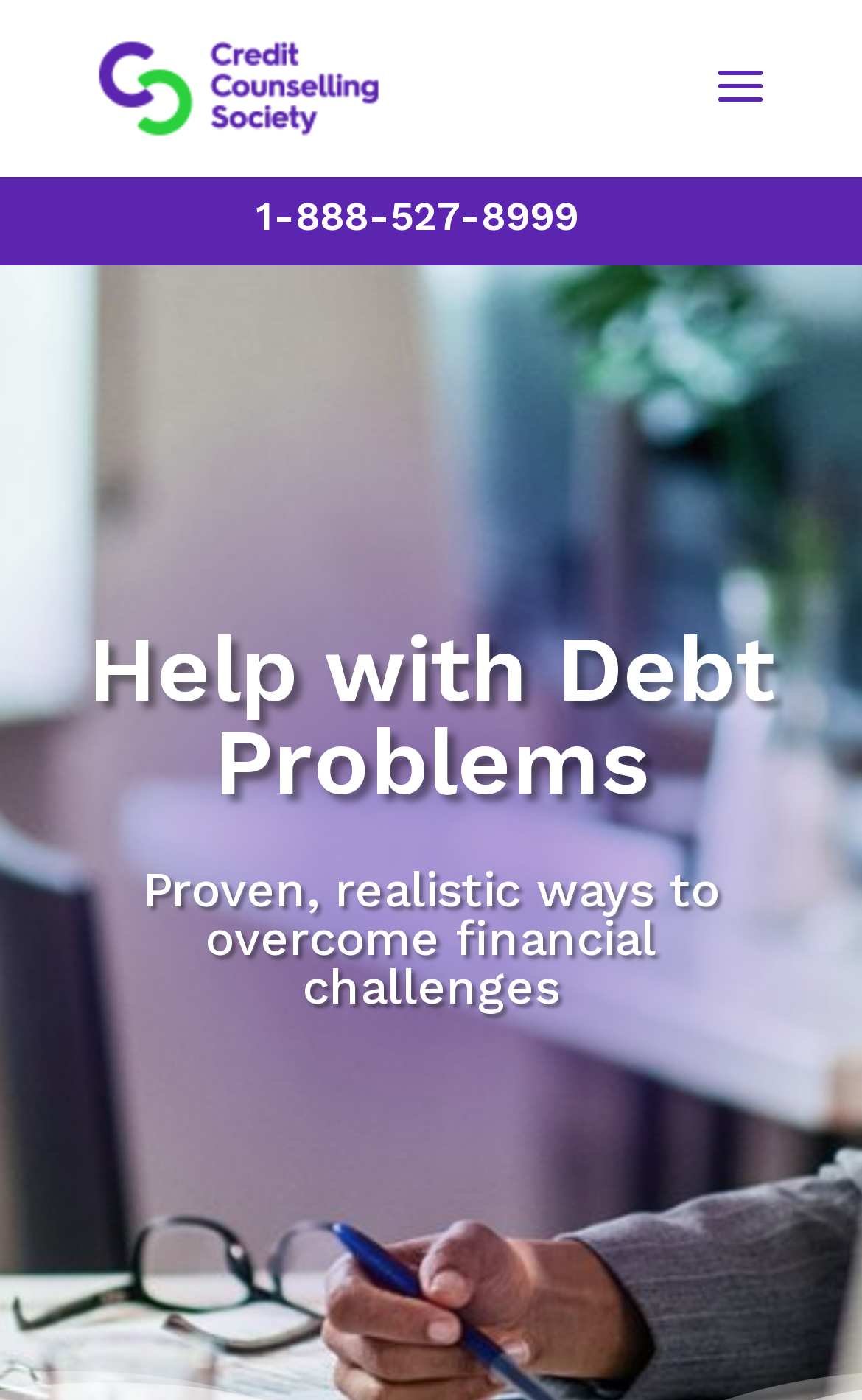Identify the bounding box coordinates of the HTML element based on this description: "alt="Credit Counselling Society"".

[0.113, 0.046, 0.441, 0.076]